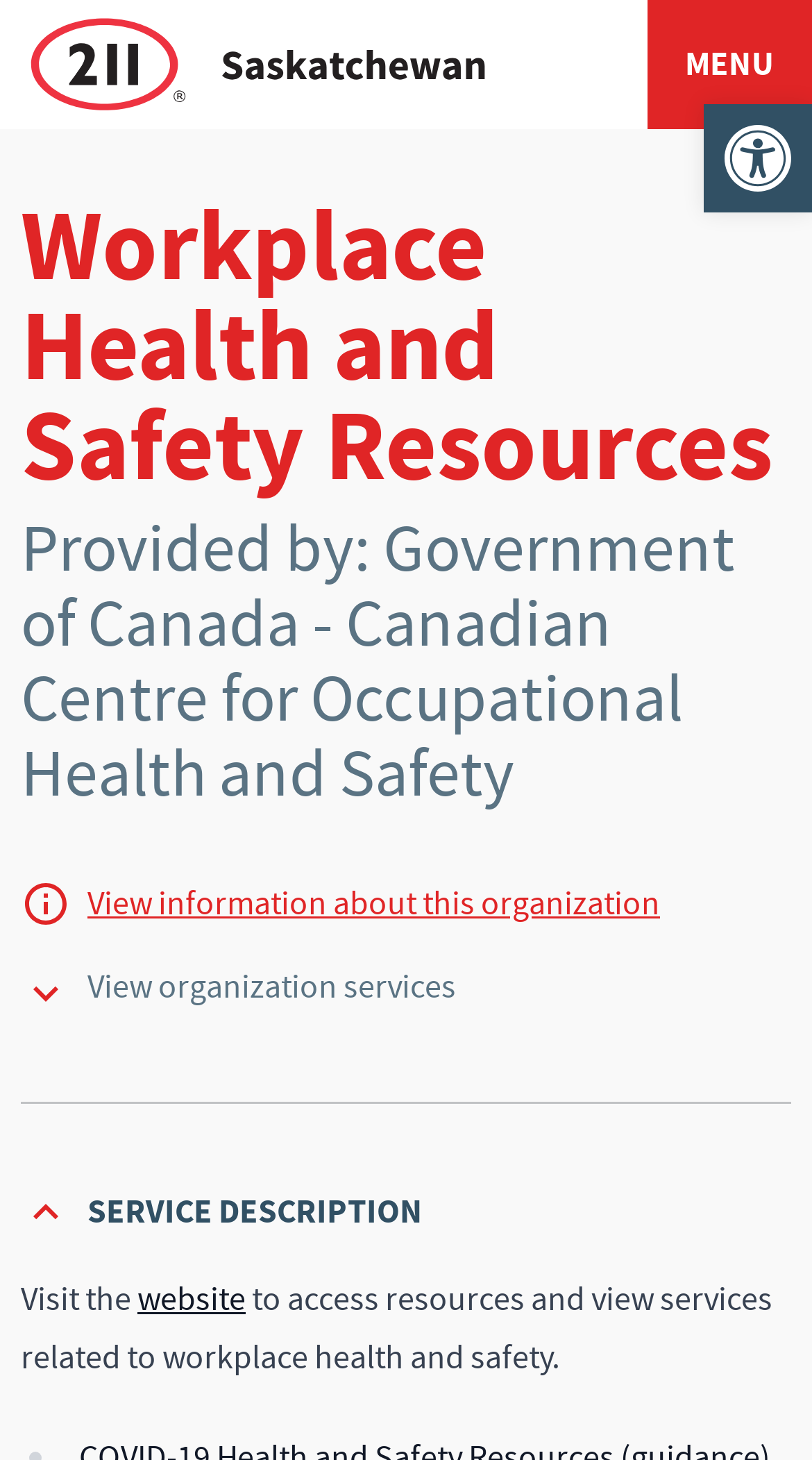Please answer the following question using a single word or phrase: 
What is the purpose of the website?

Access resources and view services